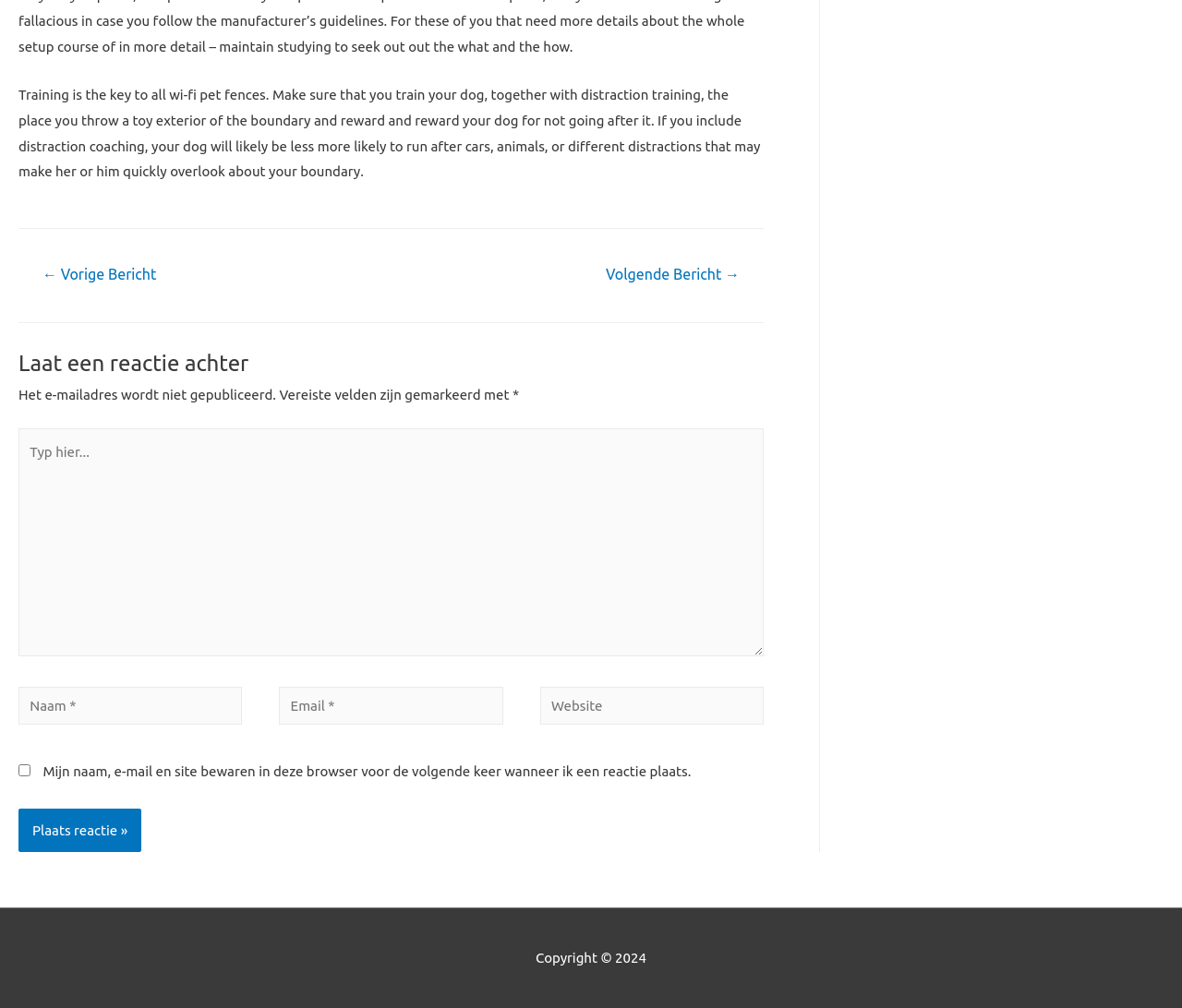Using the format (top-left x, top-left y, bottom-right x, bottom-right y), and given the element description, identify the bounding box coordinates within the screenshot: Volgende Bericht →

[0.494, 0.256, 0.645, 0.29]